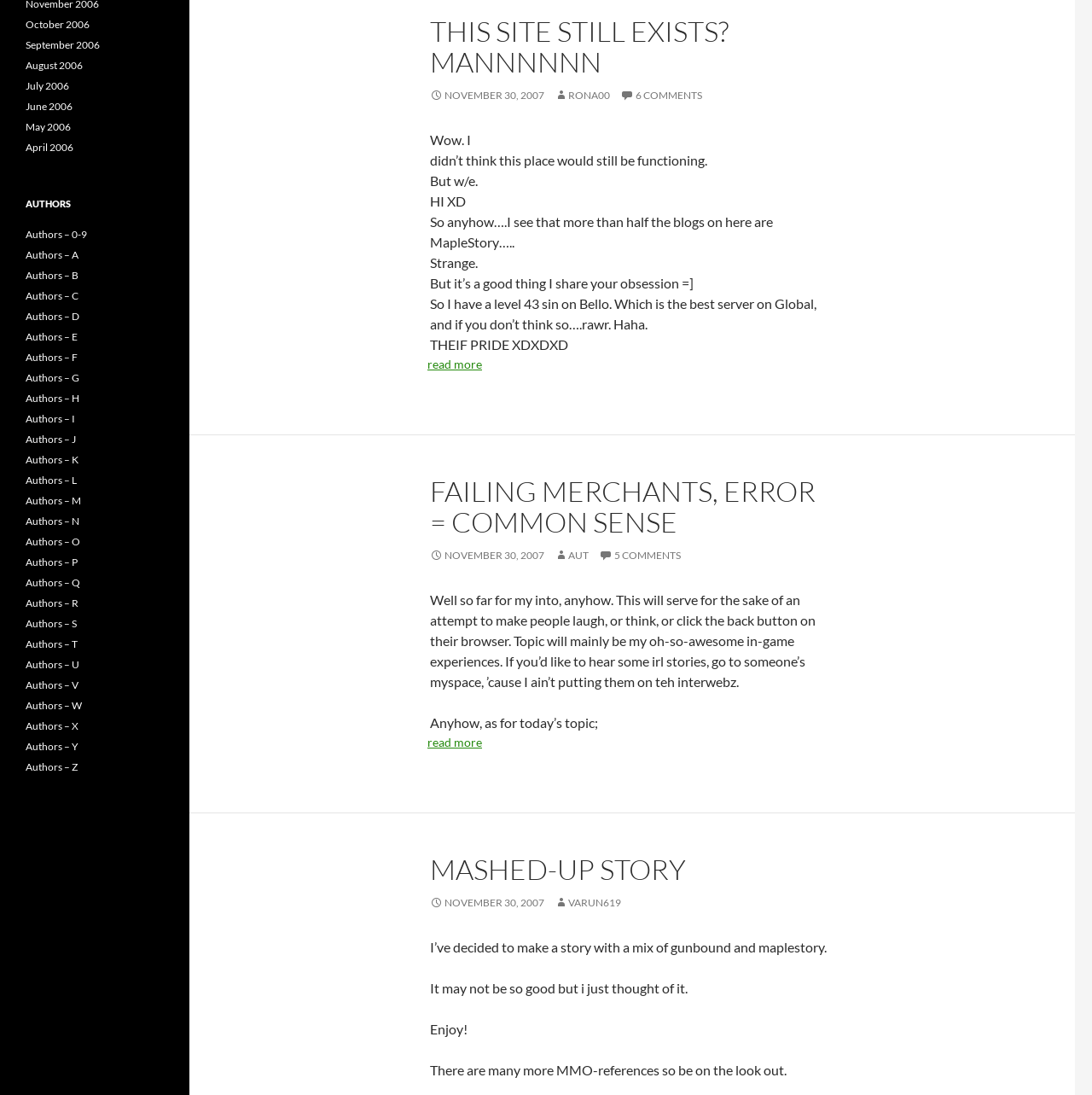Bounding box coordinates are specified in the format (top-left x, top-left y, bottom-right x, bottom-right y). All values are floating point numbers bounded between 0 and 1. Please provide the bounding box coordinate of the region this sentence describes: read more

[0.384, 0.671, 0.449, 0.684]